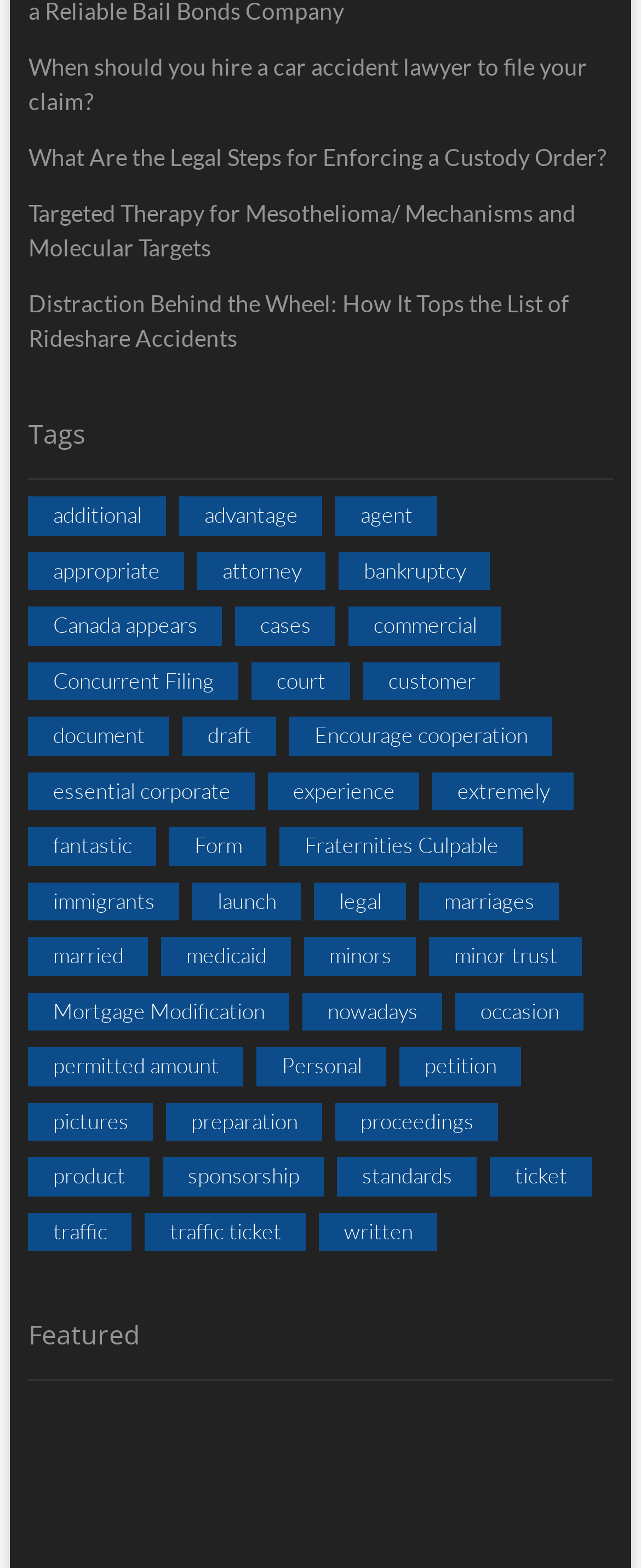From the screenshot, find the bounding box of the UI element matching this description: "Canada appears". Supply the bounding box coordinates in the form [left, top, right, bottom], each a float between 0 and 1.

[0.044, 0.387, 0.347, 0.412]